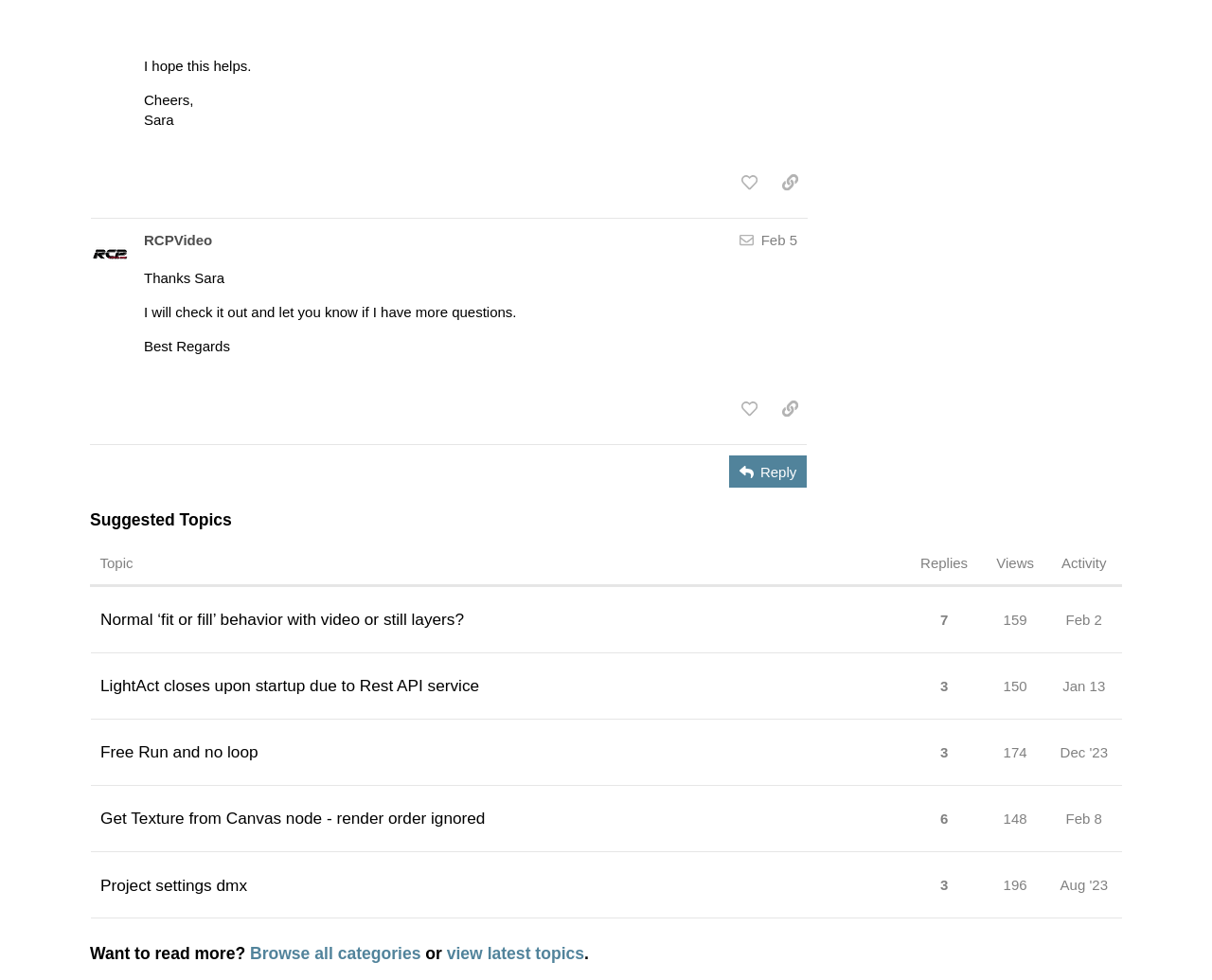Locate the bounding box of the UI element defined by this description: "Feb 8". The coordinates should be given as four float numbers between 0 and 1, formatted as [left, top, right, bottom].

[0.875, 0.813, 0.913, 0.858]